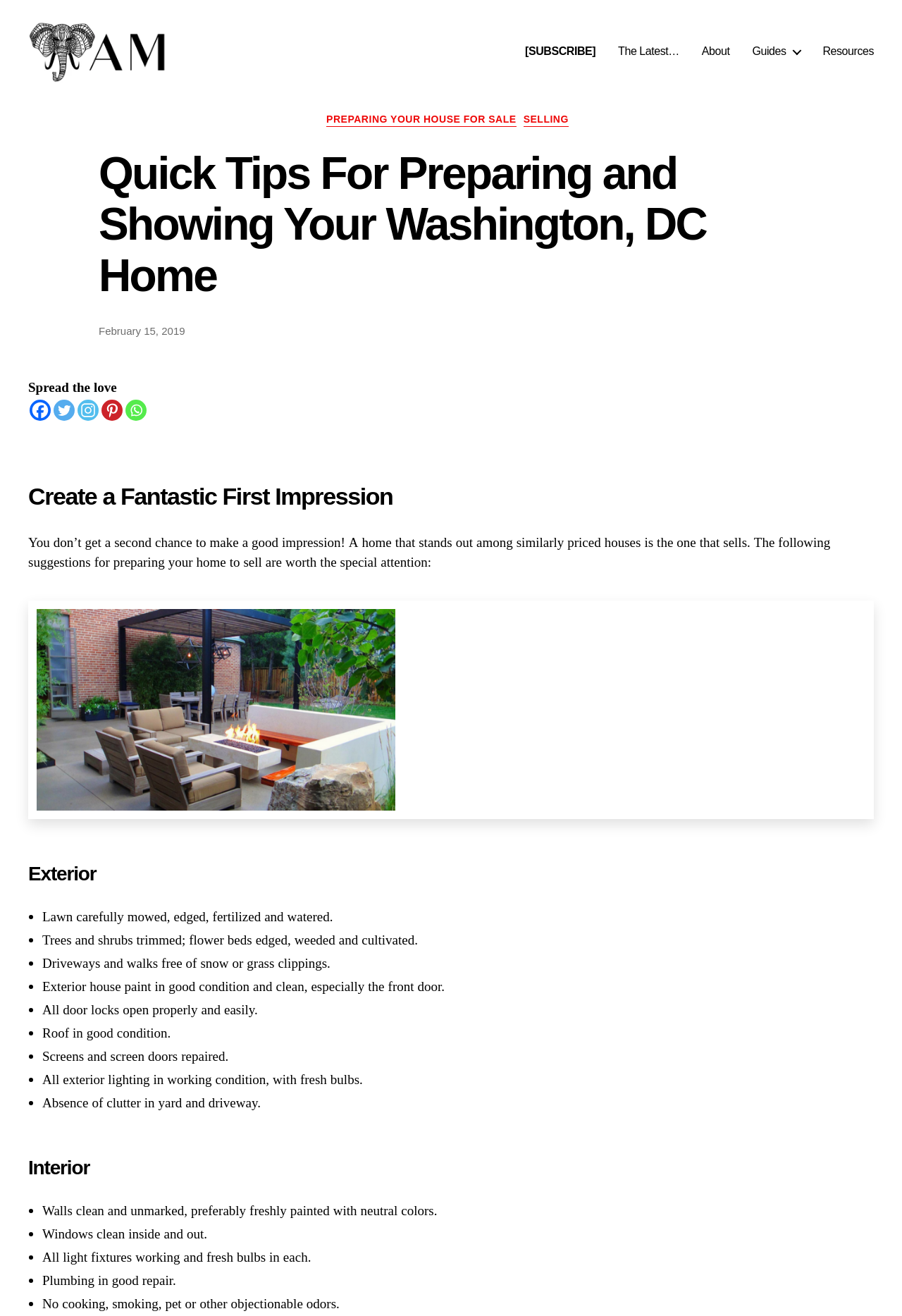Please determine the bounding box coordinates of the element to click on in order to accomplish the following task: "Share on Facebook". Ensure the coordinates are four float numbers ranging from 0 to 1, i.e., [left, top, right, bottom].

[0.033, 0.307, 0.056, 0.323]